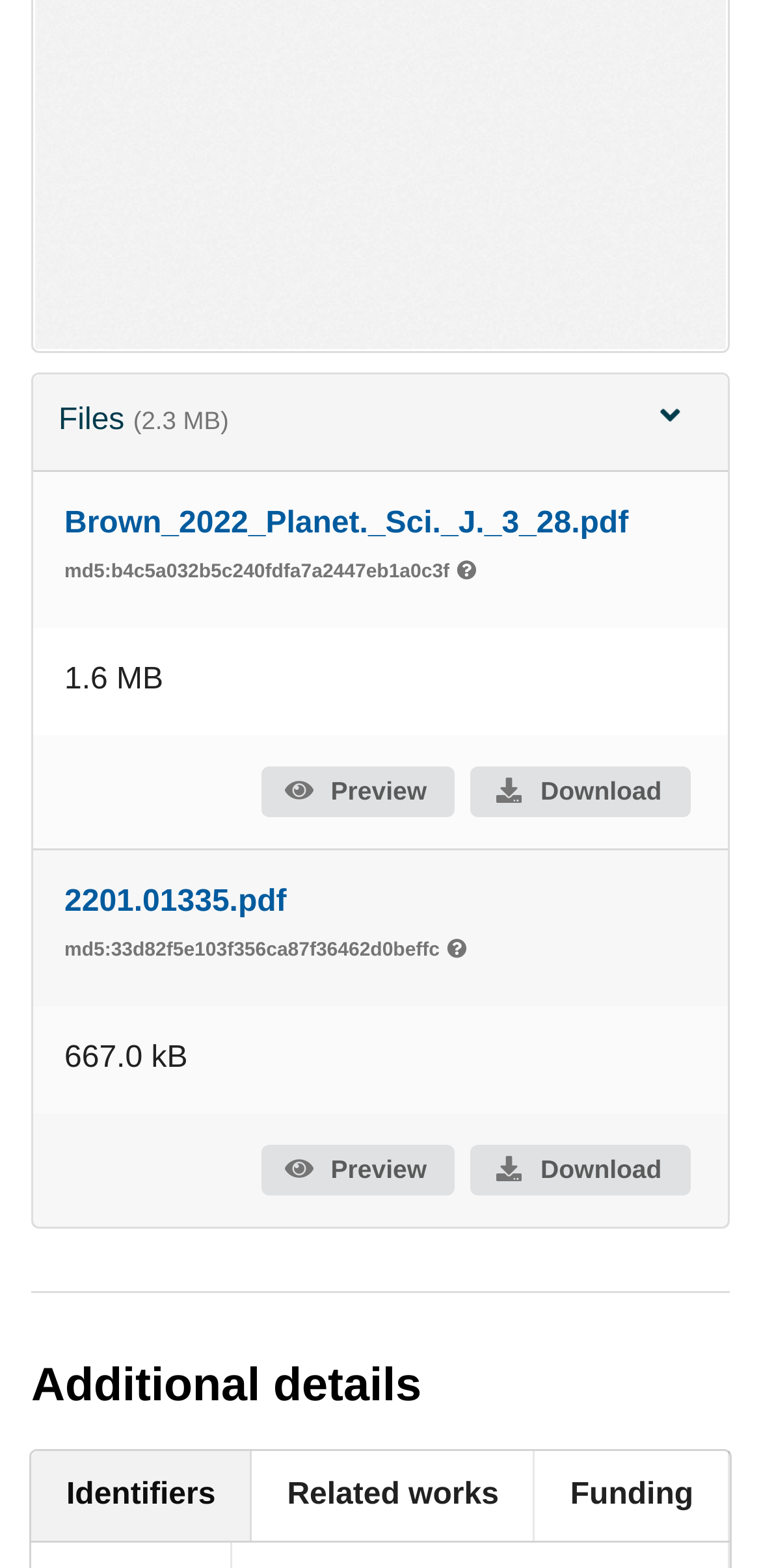Please identify the bounding box coordinates of the element I need to click to follow this instruction: "Switch to Related works tab".

[0.331, 0.925, 0.703, 0.984]